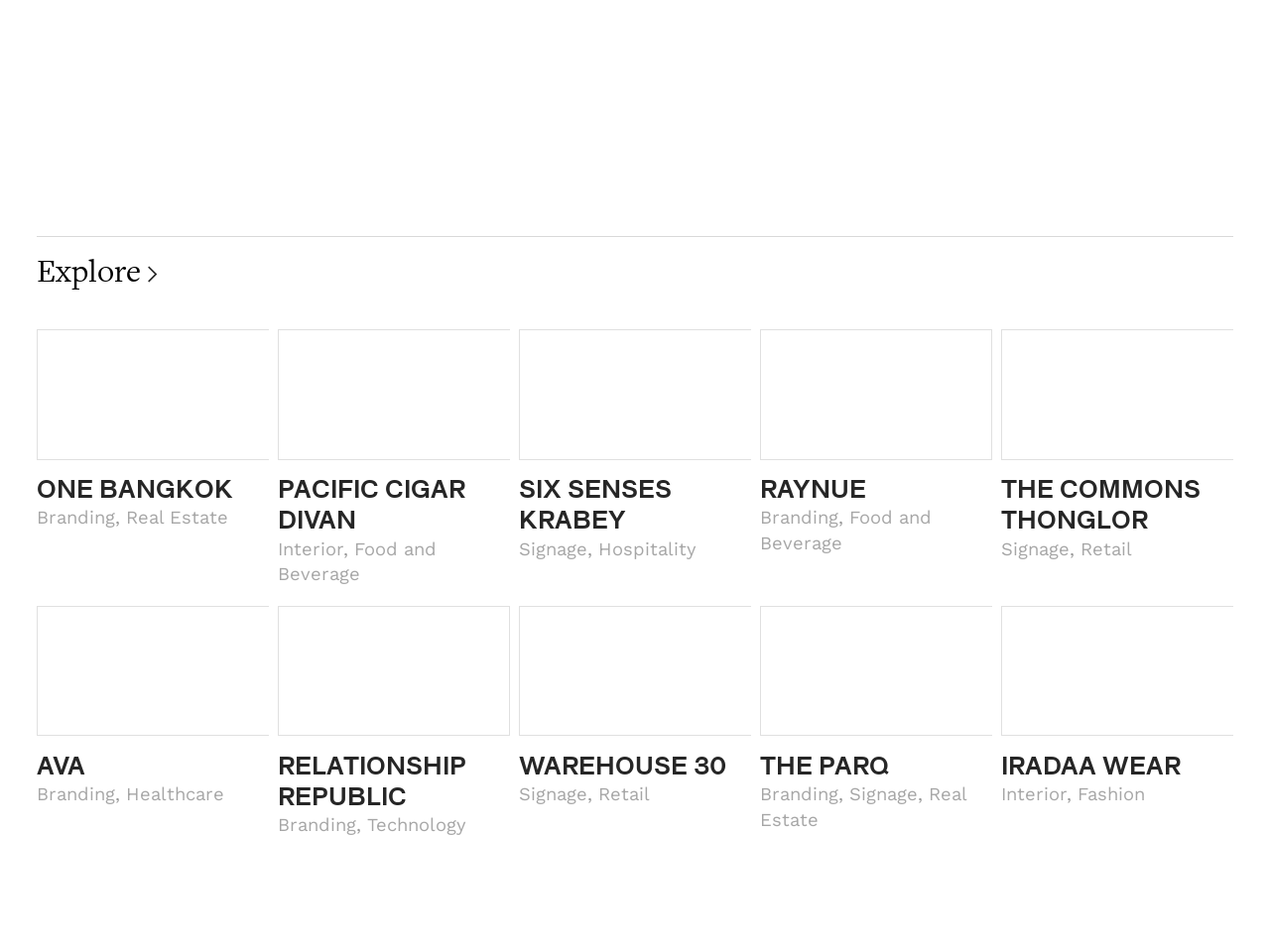Please identify the bounding box coordinates of the region to click in order to complete the given instruction: "Learn about Branding". The coordinates should be four float numbers between 0 and 1, i.e., [left, top, right, bottom].

[0.029, 0.533, 0.091, 0.555]